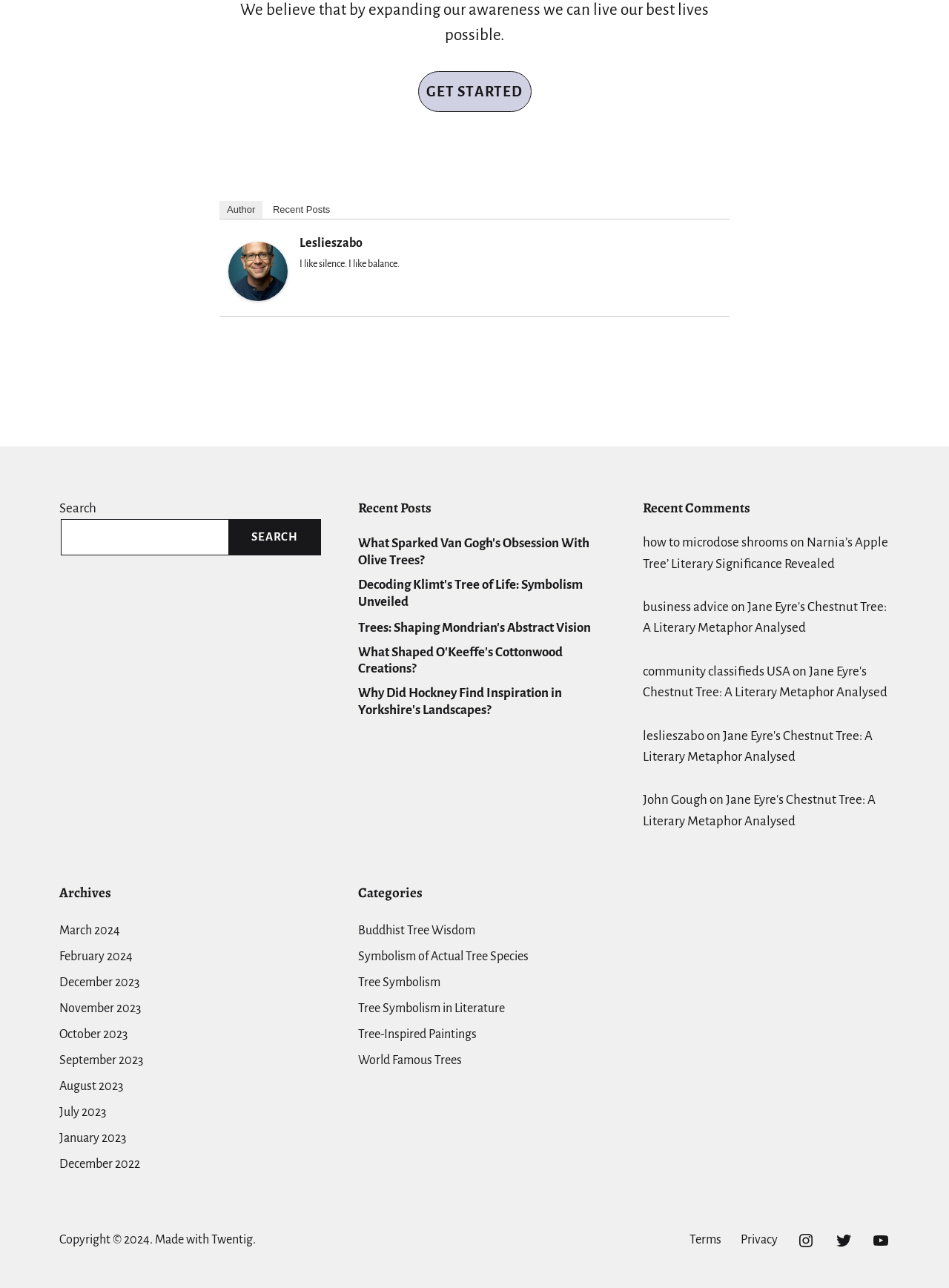Given the description "Trees: Shaping Mondrian's Abstract Vision", provide the bounding box coordinates of the corresponding UI element.

[0.377, 0.481, 0.623, 0.494]